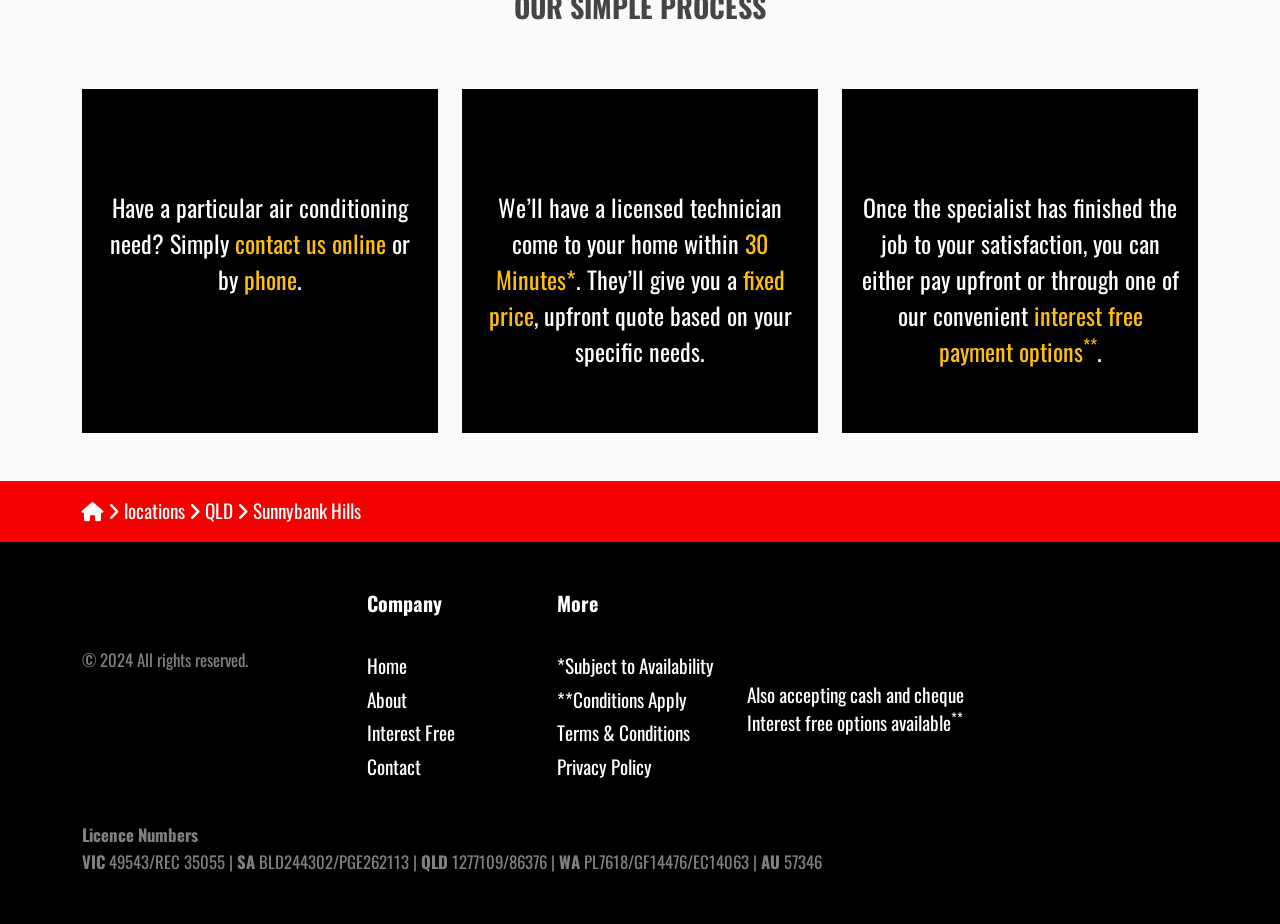Identify the bounding box coordinates of the clickable section necessary to follow the following instruction: "click Home". The coordinates should be presented as four float numbers from 0 to 1, i.e., [left, top, right, bottom].

[0.287, 0.705, 0.318, 0.736]